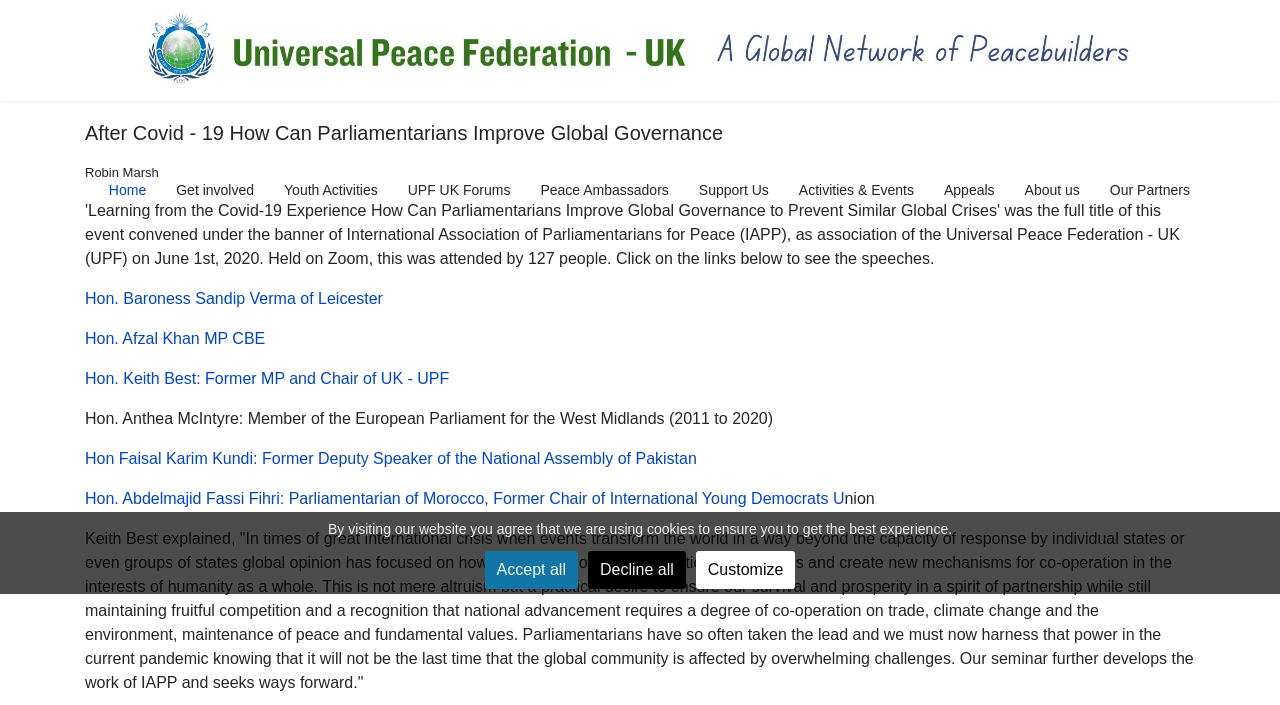What is the purpose of parliamentarians according to Keith Best?
Refer to the image and give a detailed answer to the question.

According to Keith Best's quote, parliamentarians have often taken the lead and must now harness that power in the current pandemic, indicating that the purpose of parliamentarians is to take the lead and harness power.